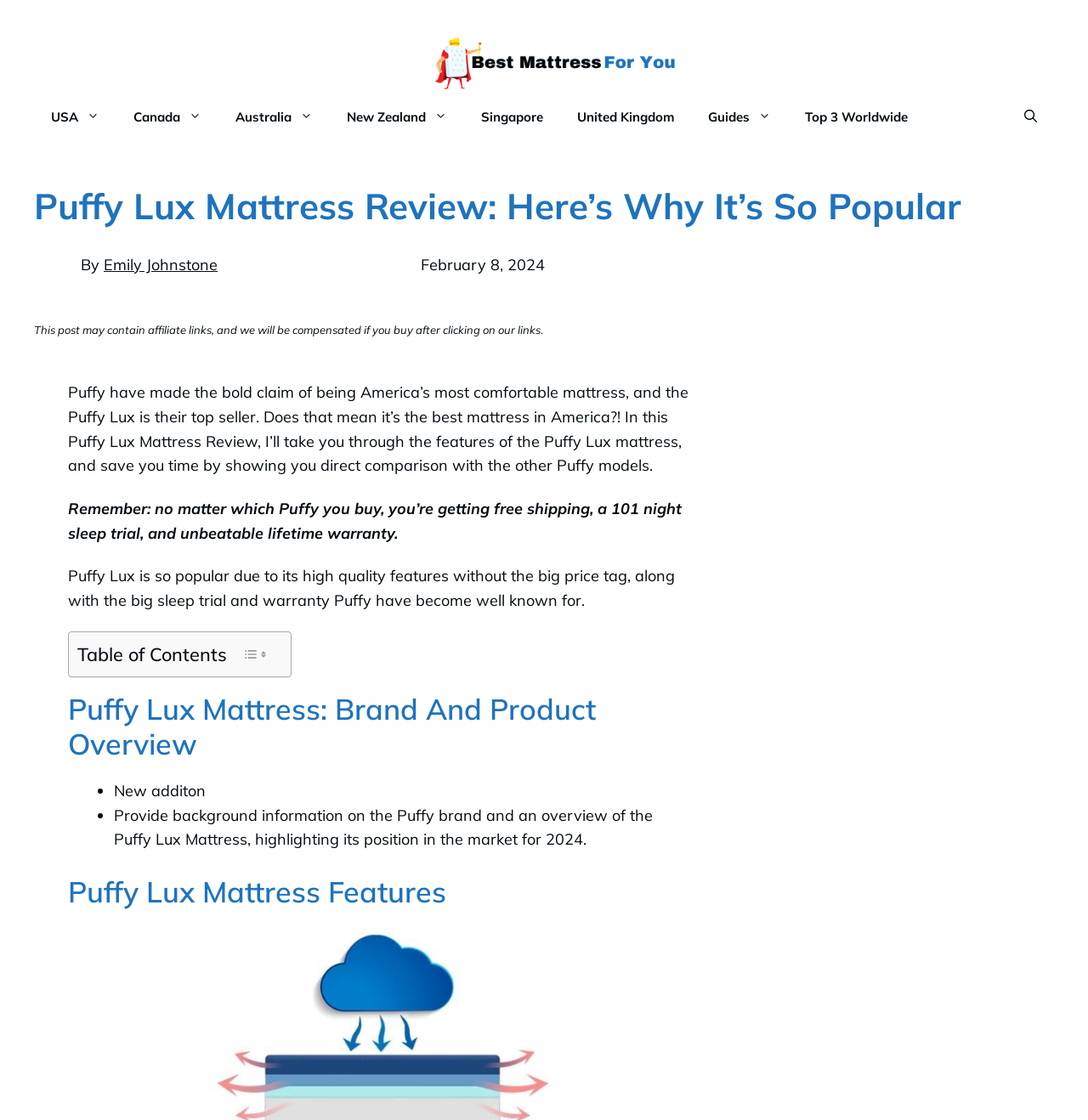Identify the bounding box coordinates for the region of the element that should be clicked to carry out the instruction: "Open the search bar". The bounding box coordinates should be four float numbers between 0 and 1, i.e., [left, top, right, bottom].

[0.926, 0.089, 0.969, 0.119]